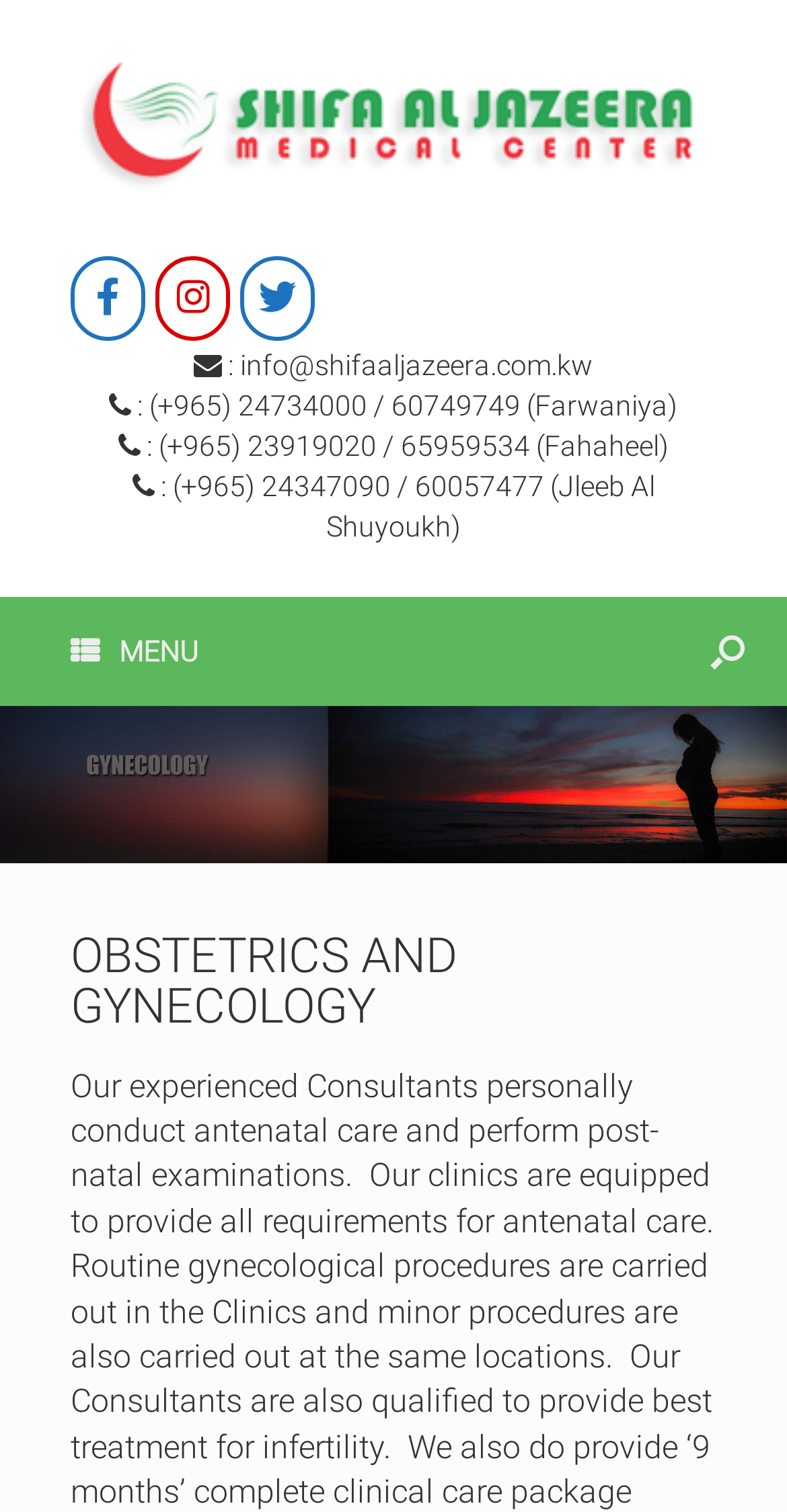Predict the bounding box of the UI element based on the description: "MENU". The coordinates should be four float numbers between 0 and 1, formatted as [left, top, right, bottom].

[0.0, 0.395, 0.341, 0.467]